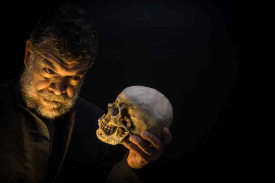What is the possible theme of the image?
Could you give a comprehensive explanation in response to this question?

The image captures a moment of contemplation, with the man holding a human skull, which invites viewers to ponder deeper questions about life and death, suggesting that the theme of the image is mortality and the human condition.